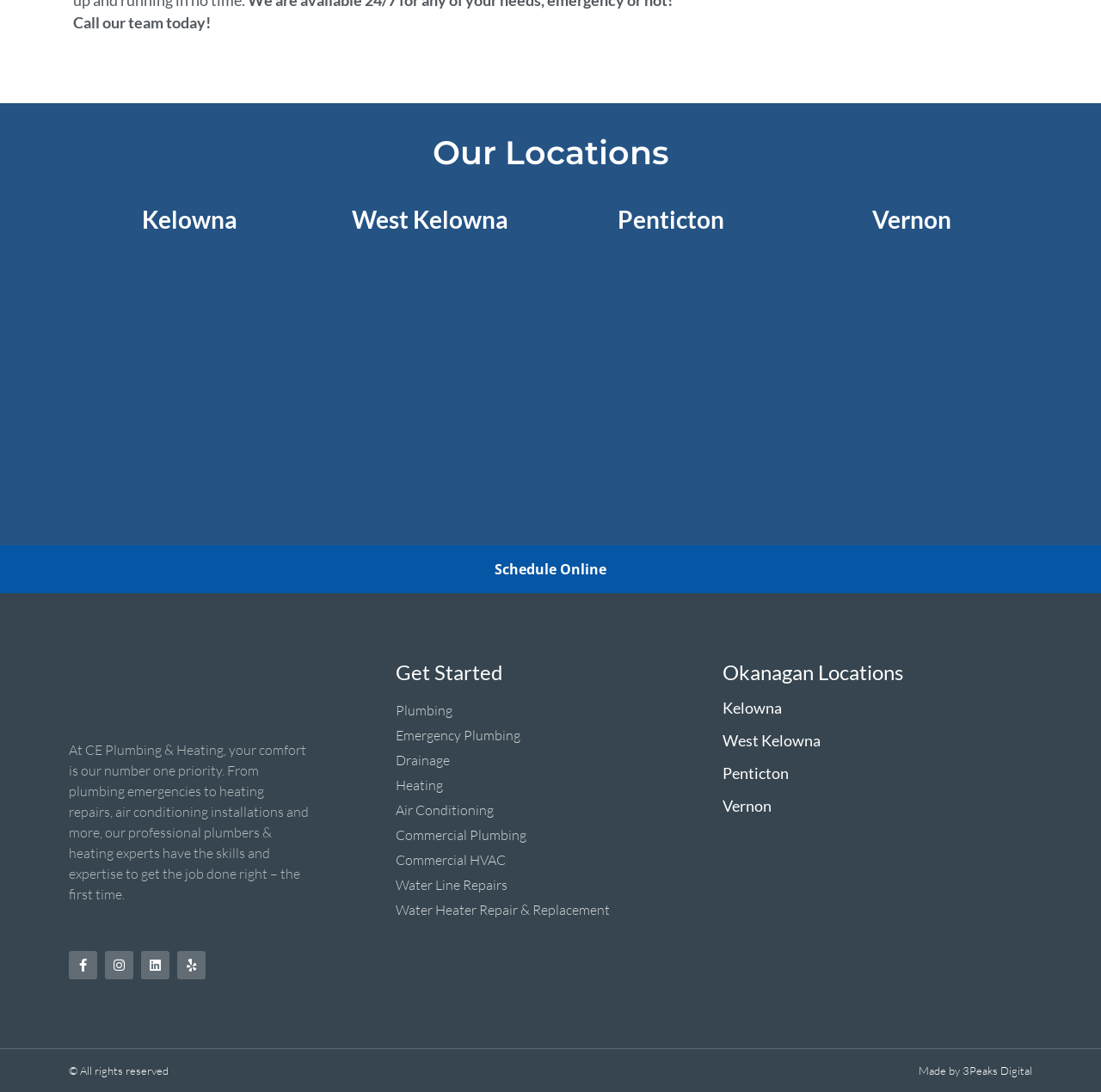How many social media links are there?
Please describe in detail the information shown in the image to answer the question.

I counted the number of links with social media icons, which are 'Facebook-f', 'Instagram', 'Linkedin', and 'Yelp', and found that there are 4 social media links.